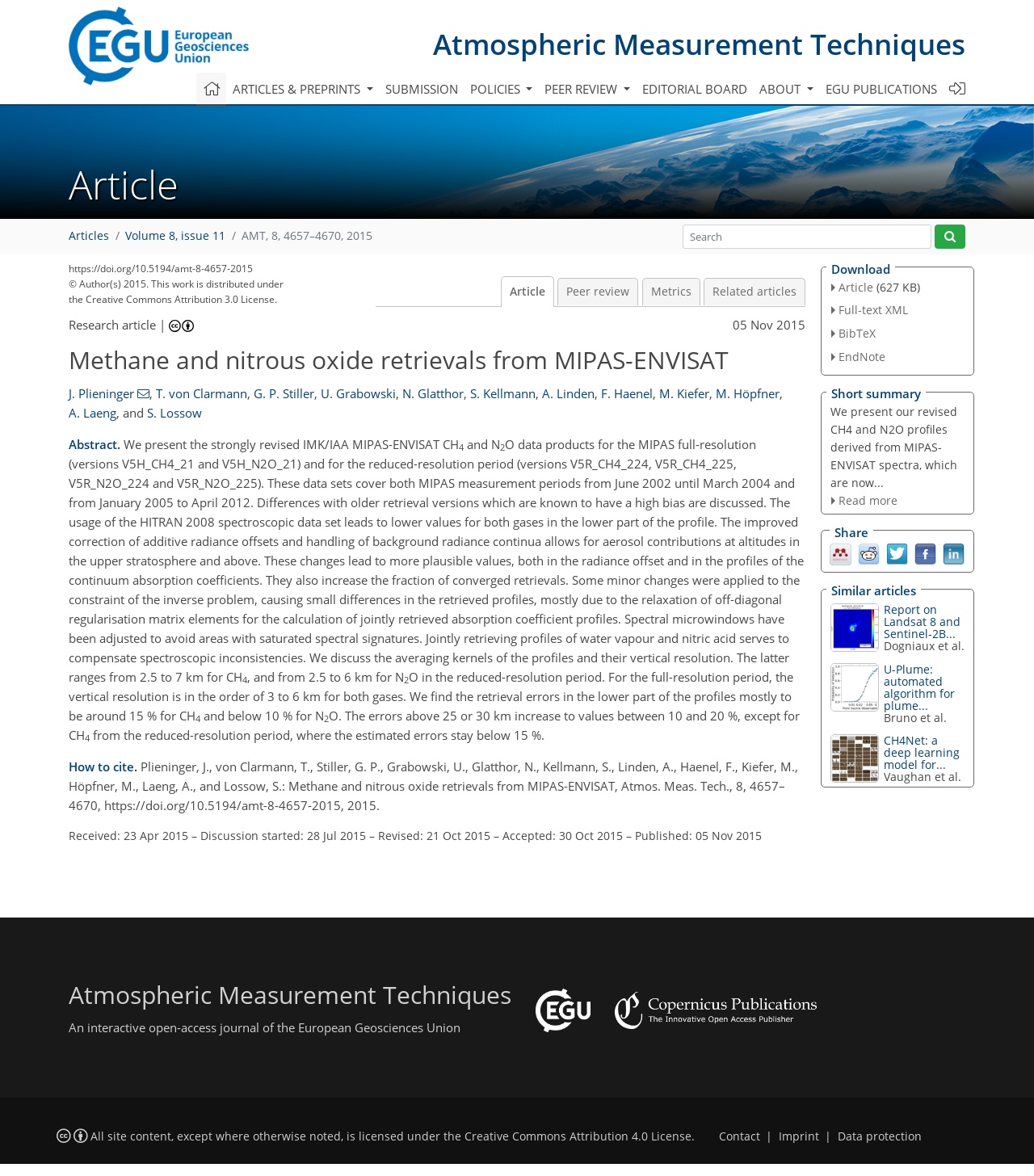Identify the bounding box coordinates of the region I need to click to complete this instruction: "Go to the 'Atmospheric Measurement Techniques' homepage".

[0.419, 0.021, 0.934, 0.053]